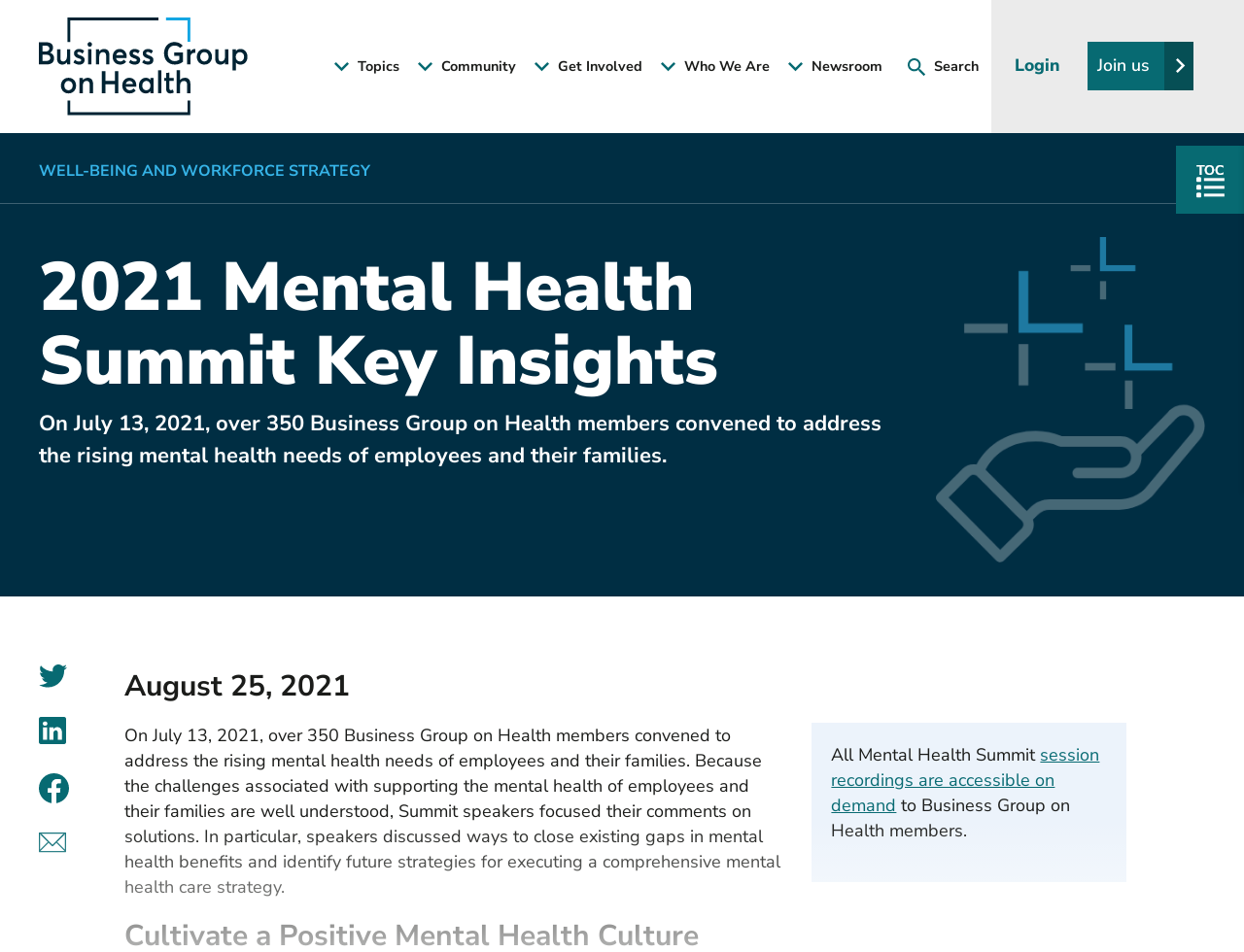When was the summit held?
Look at the image and respond to the question as thoroughly as possible.

The webpage explicitly states 'On July 13, 2021, over 350 Business Group on Health members convened to address the rising mental health needs of employees and their families.', which indicates that the summit was held on July 13, 2021.